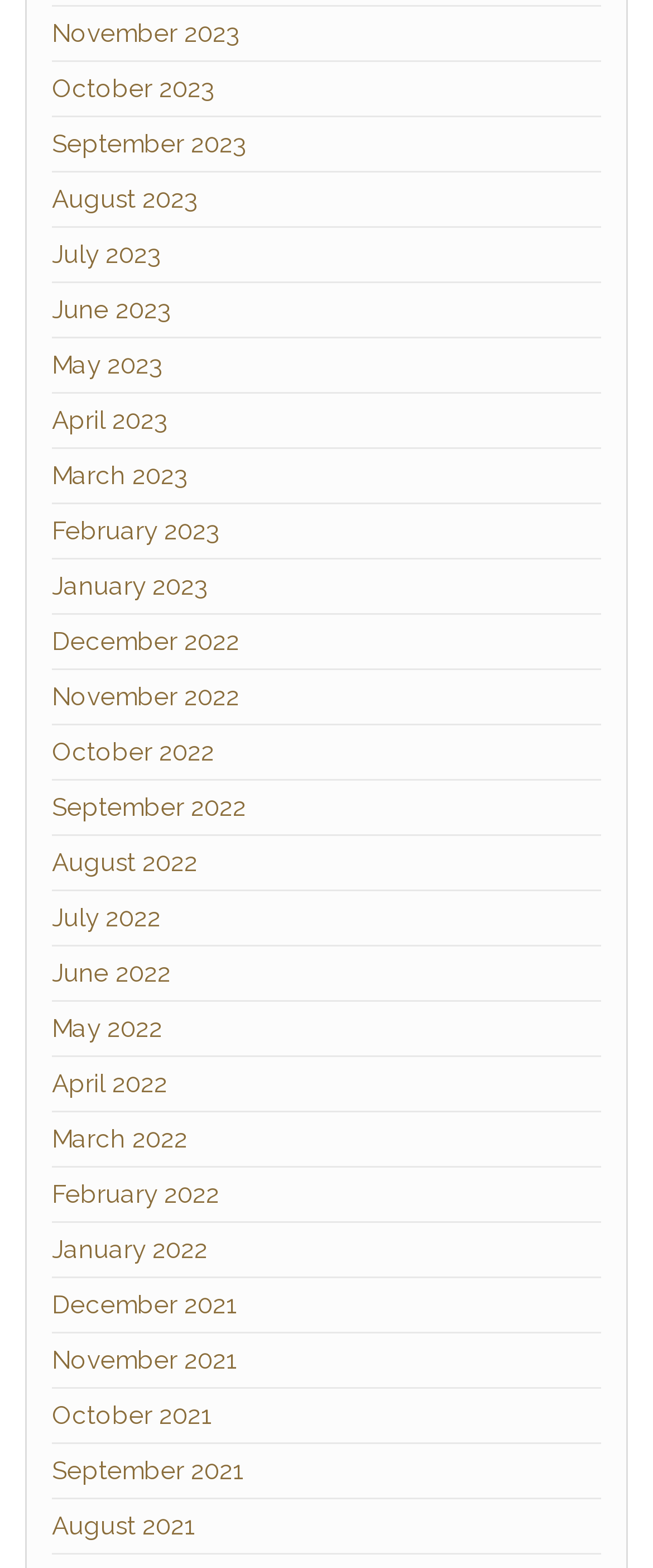Identify and provide the bounding box for the element described by: "October 2021".

[0.079, 0.893, 0.323, 0.912]